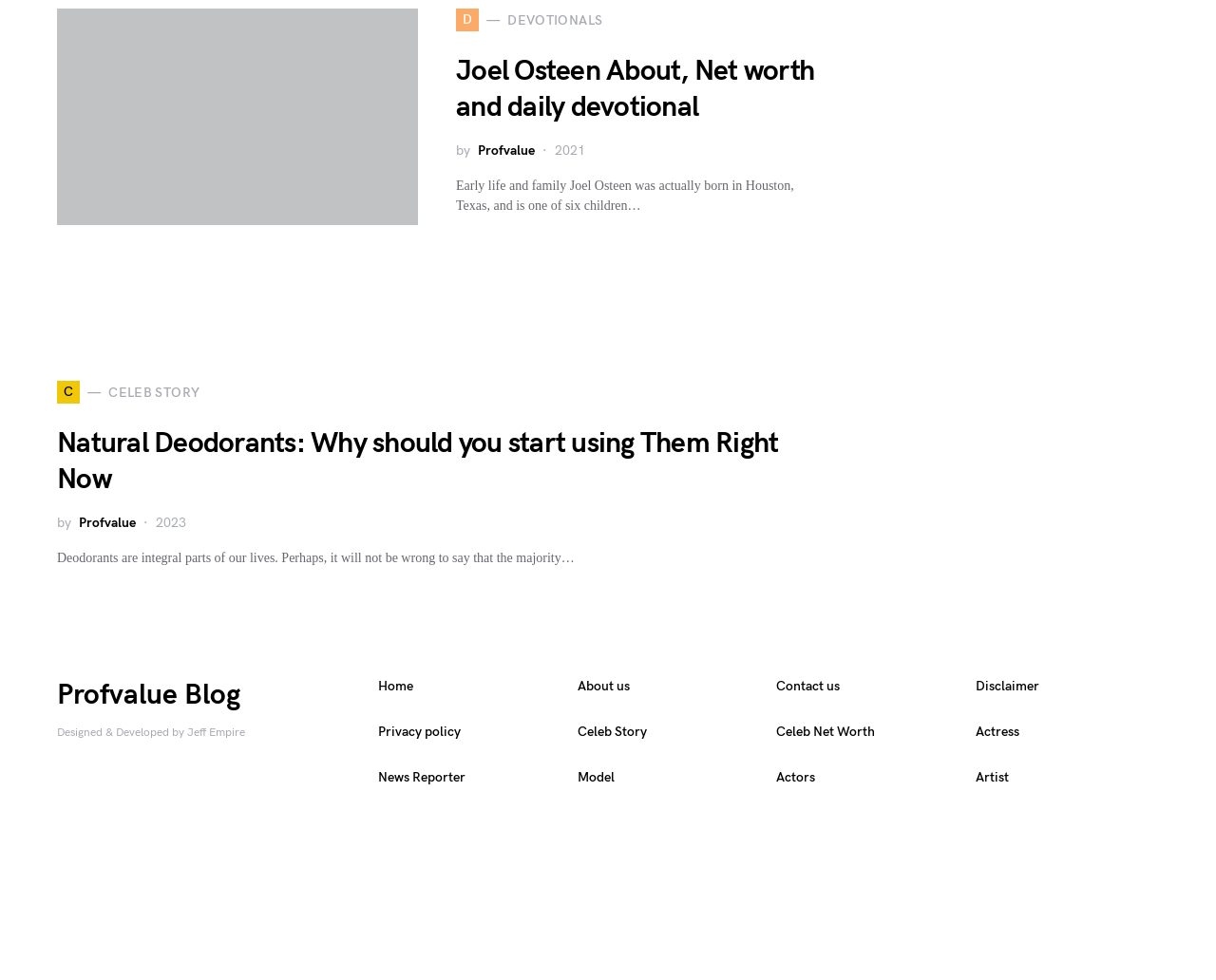What are the categories of celebrities mentioned in the footer section?
From the image, respond with a single word or phrase.

Celeb Story, Celeb Net Worth, Actress, News Reporter, Model, Actors, Artist